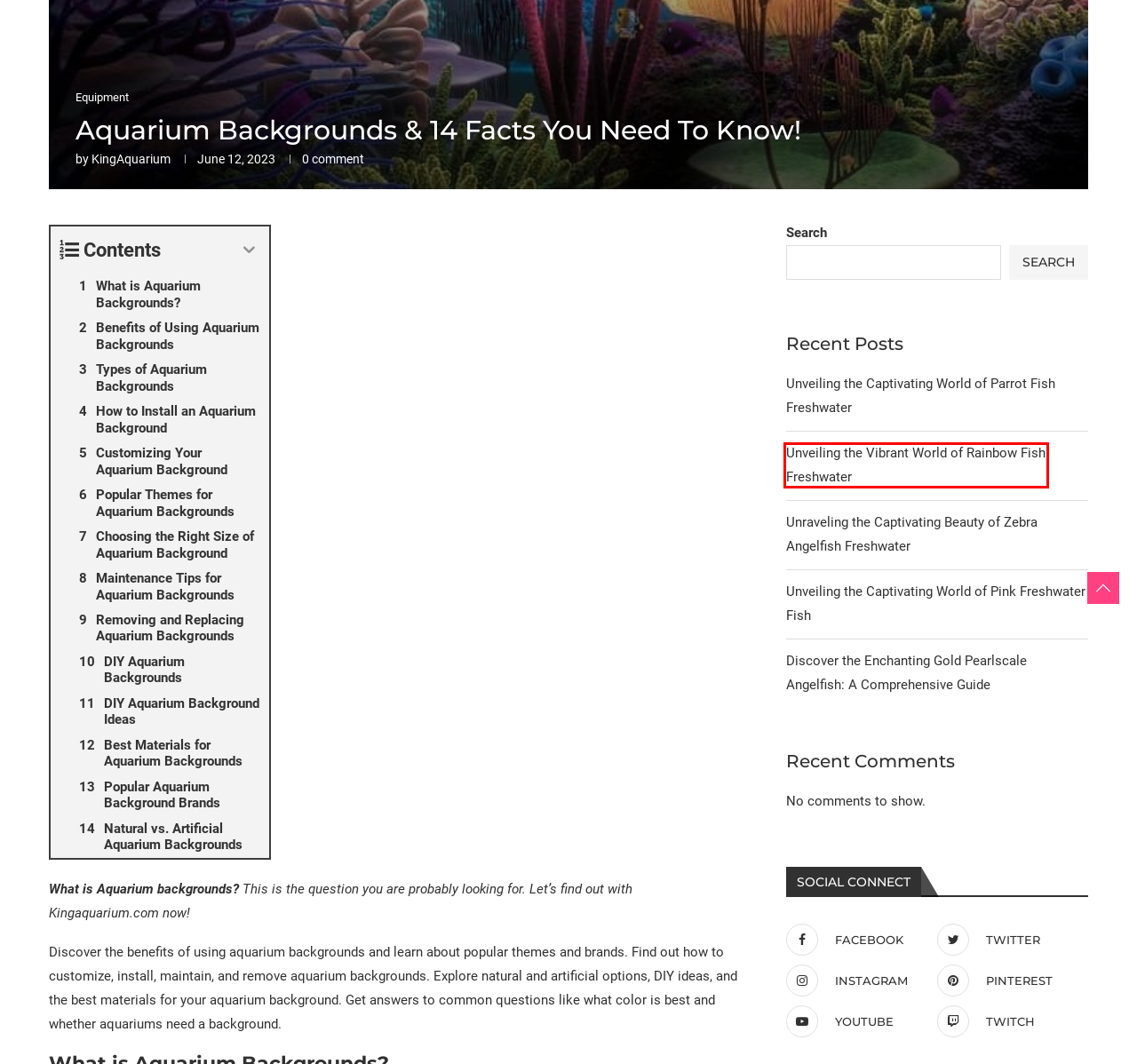Observe the provided screenshot of a webpage that has a red rectangle bounding box. Determine the webpage description that best matches the new webpage after clicking the element inside the red bounding box. Here are the candidates:
A. Rainbow Fish Freshwater: Unveiling the Vibrant World
B. Zebra Angelfish Freshwater: Unraveling the Captivating Beauty
C. Pink Freshwater Fish: Unveiling the Captivating World
D. Discover the Enchanting Gold Pearlscale Angelfish: A Comprehensive Guide
E. FreshWater Fish - KingAquarium
F. The Dazzling World of Imagitarium Freshwater Fish
G. Parrot Fish Freshwater: Unveiling the Captivating World
H. Invertebrates - KingAquarium

A